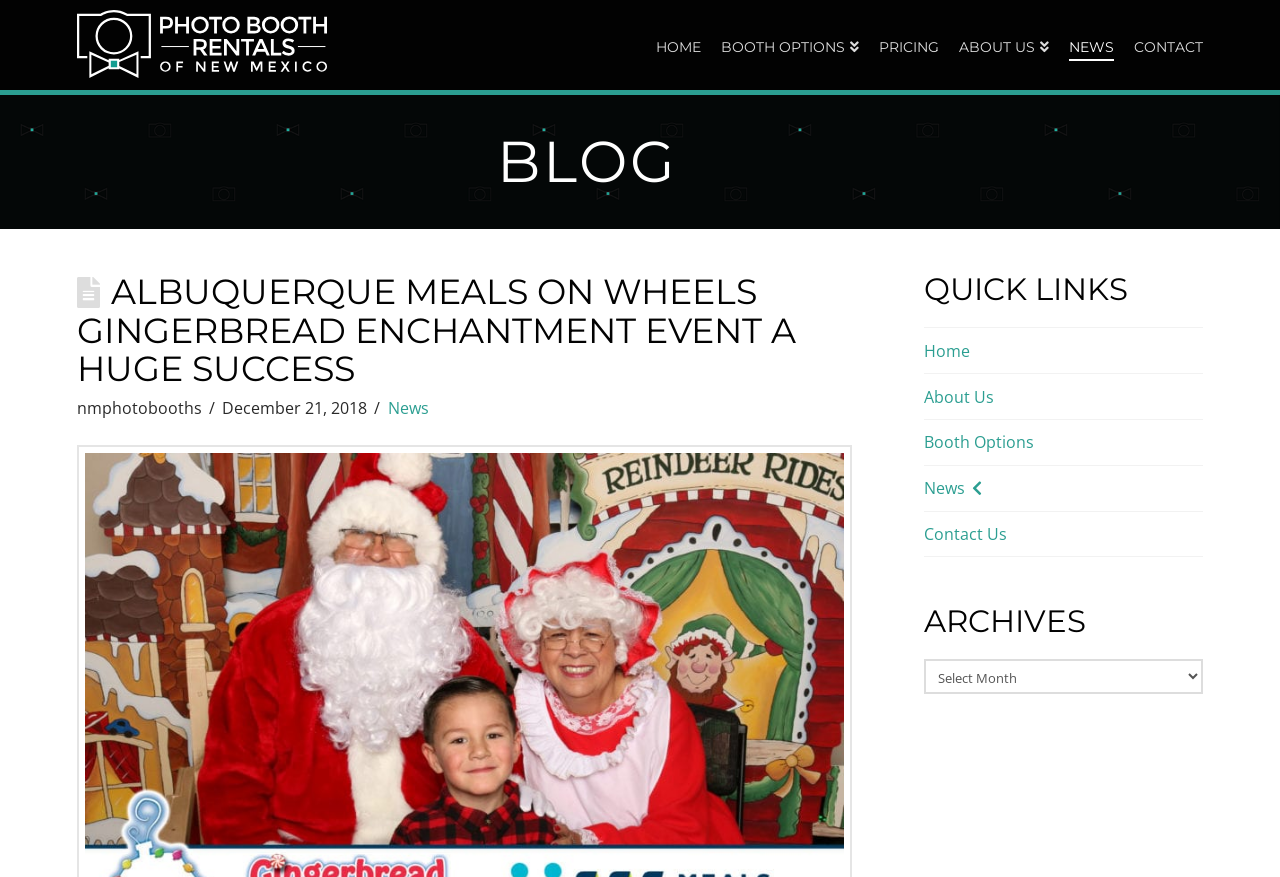Given the element description: "Contact", predict the bounding box coordinates of the UI element it refers to, using four float numbers between 0 and 1, i.e., [left, top, right, bottom].

[0.878, 0.0, 0.94, 0.103]